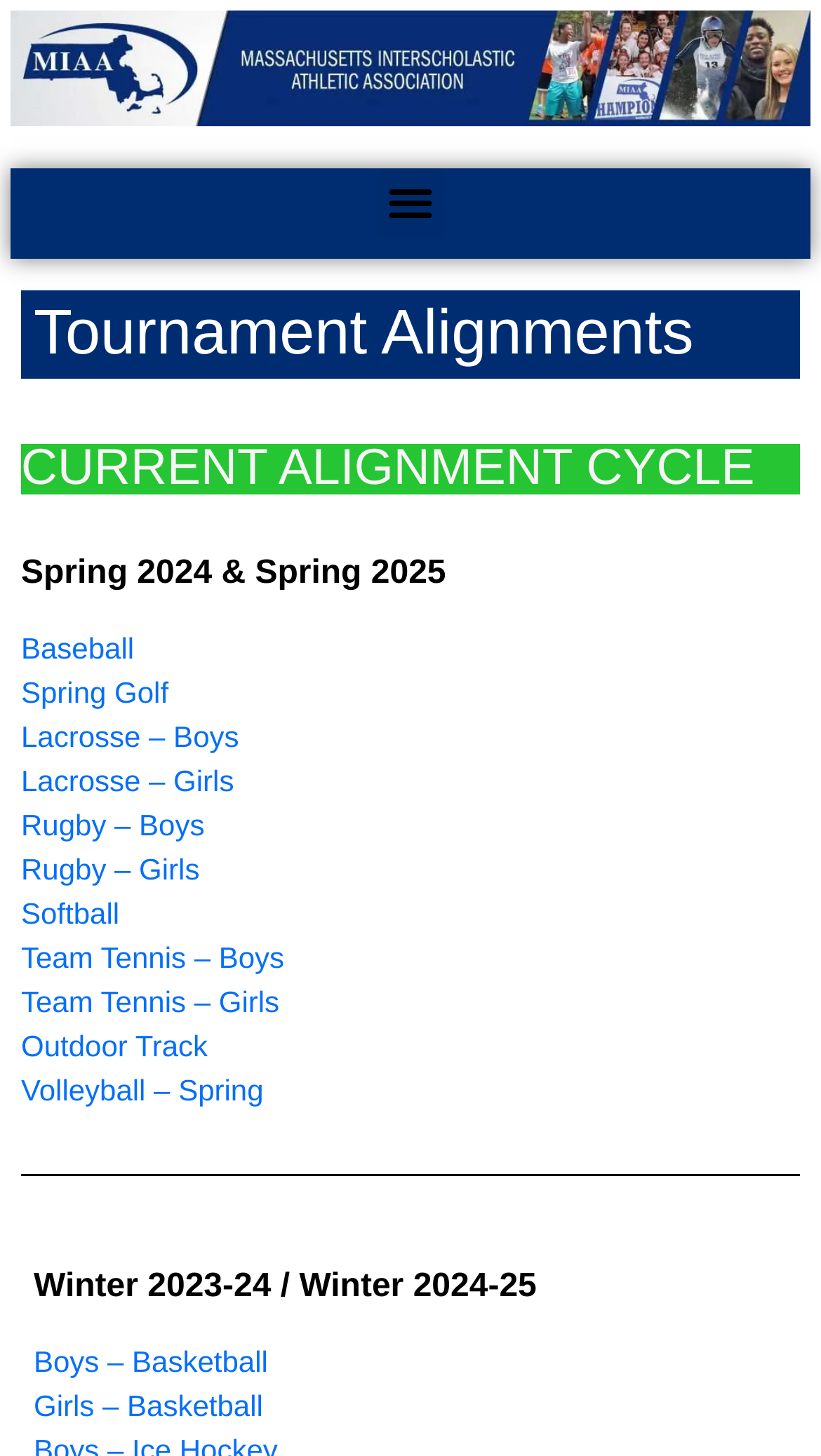Find the bounding box coordinates for the area that must be clicked to perform this action: "View the Baseball alignment".

[0.026, 0.433, 0.163, 0.456]